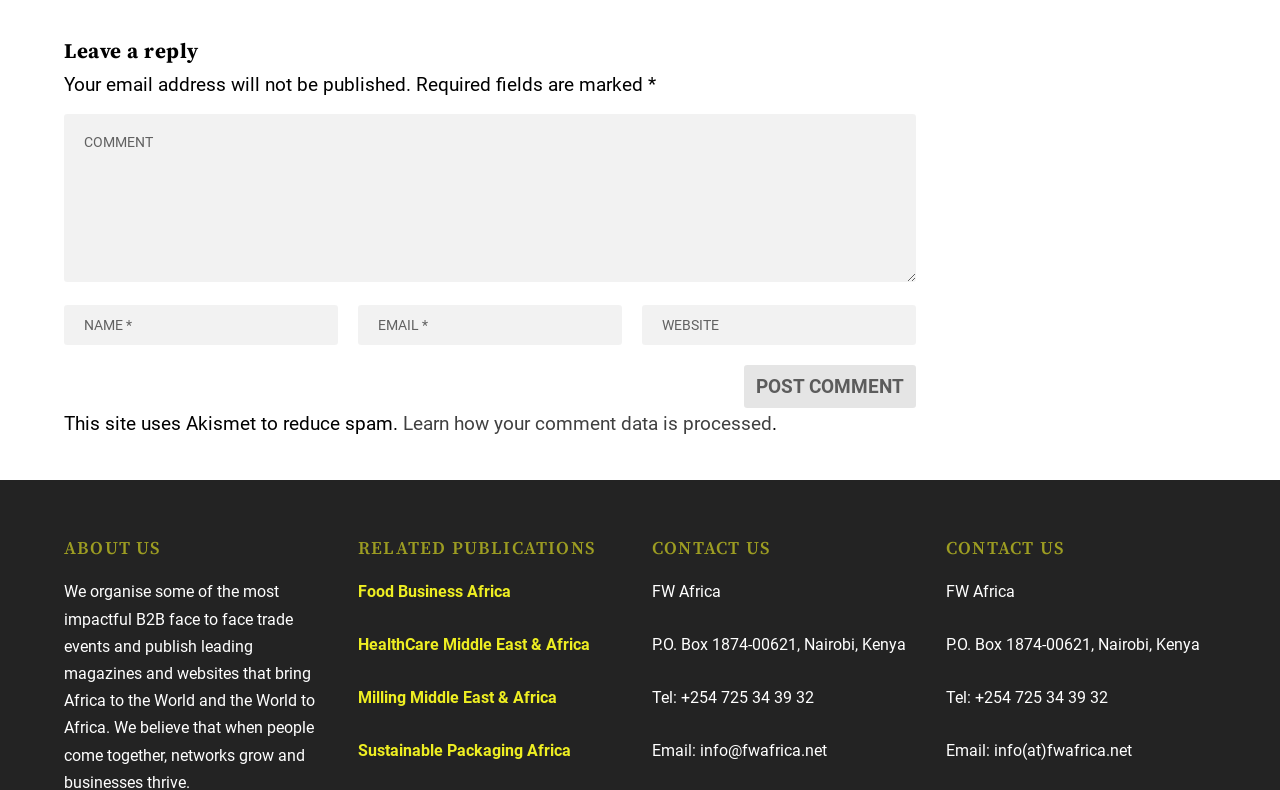Please provide a detailed answer to the question below based on the screenshot: 
How many related publications are listed?

Under the 'RELATED PUBLICATIONS' heading, there are five links listed: 'Food Business Africa', 'HealthCare Middle East & Africa', 'Milling Middle East & Africa', 'Sustainable Packaging Africa', and 'Food Safety Africa'.